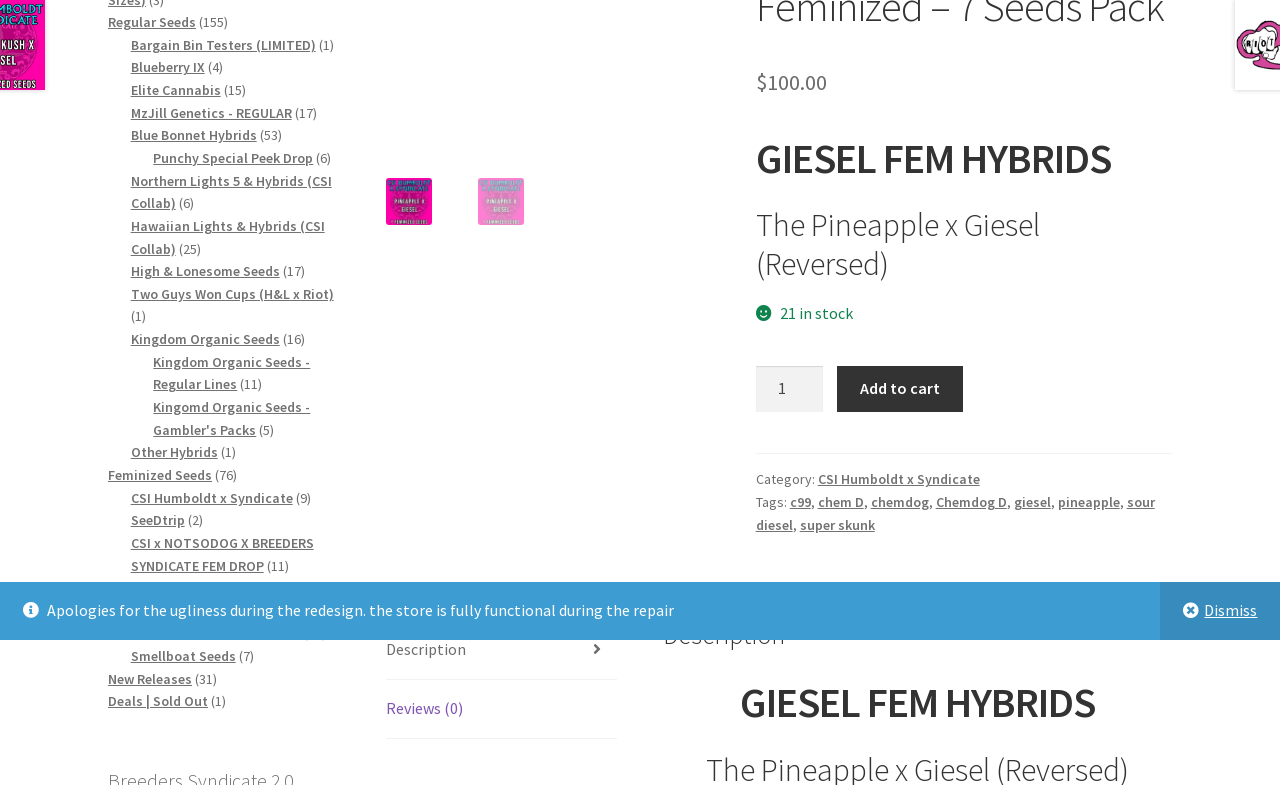Using the element description: "Deals | Sold Out", determine the bounding box coordinates for the specified UI element. The coordinates should be four float numbers between 0 and 1, [left, top, right, bottom].

[0.084, 0.882, 0.163, 0.905]